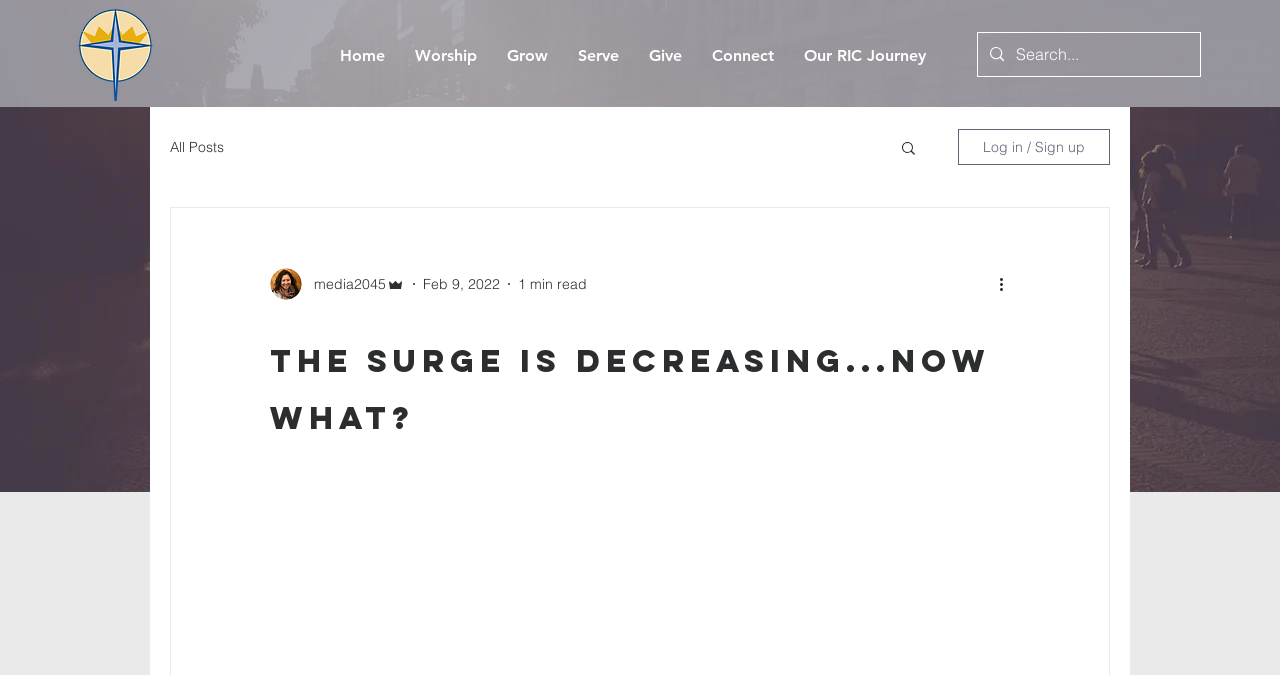Describe all visible elements and their arrangement on the webpage.

The webpage appears to be a blog or news article page with a prominent heading "The Surge is Decreasing...Now What?" located near the top center of the page. 

At the top left, there is a navigation menu with links to "Home", "Worship", "Grow", "Serve", "Give", "Connect", and "Our RIC Journey". 

To the right of the navigation menu, there is a search bar with a magnifying glass icon. 

Below the navigation menu, there is a large image of a cross with a transparent background, taking up a significant portion of the top left section of the page. 

On the right side of the page, there is a section dedicated to blog posts, with a link to "All Posts" and a search button. 

Further down, there is an article with a writer's picture, a media icon, and the article's details, including the author's name, date, and read time. 

The article's content is not explicitly stated, but it appears to be related to COVID-19 mitigation strategies, as hinted by the meta description. 

At the bottom right of the article, there is a "More actions" button with an icon. 

Lastly, there is a "Log in / Sign up" button located near the top right of the page.